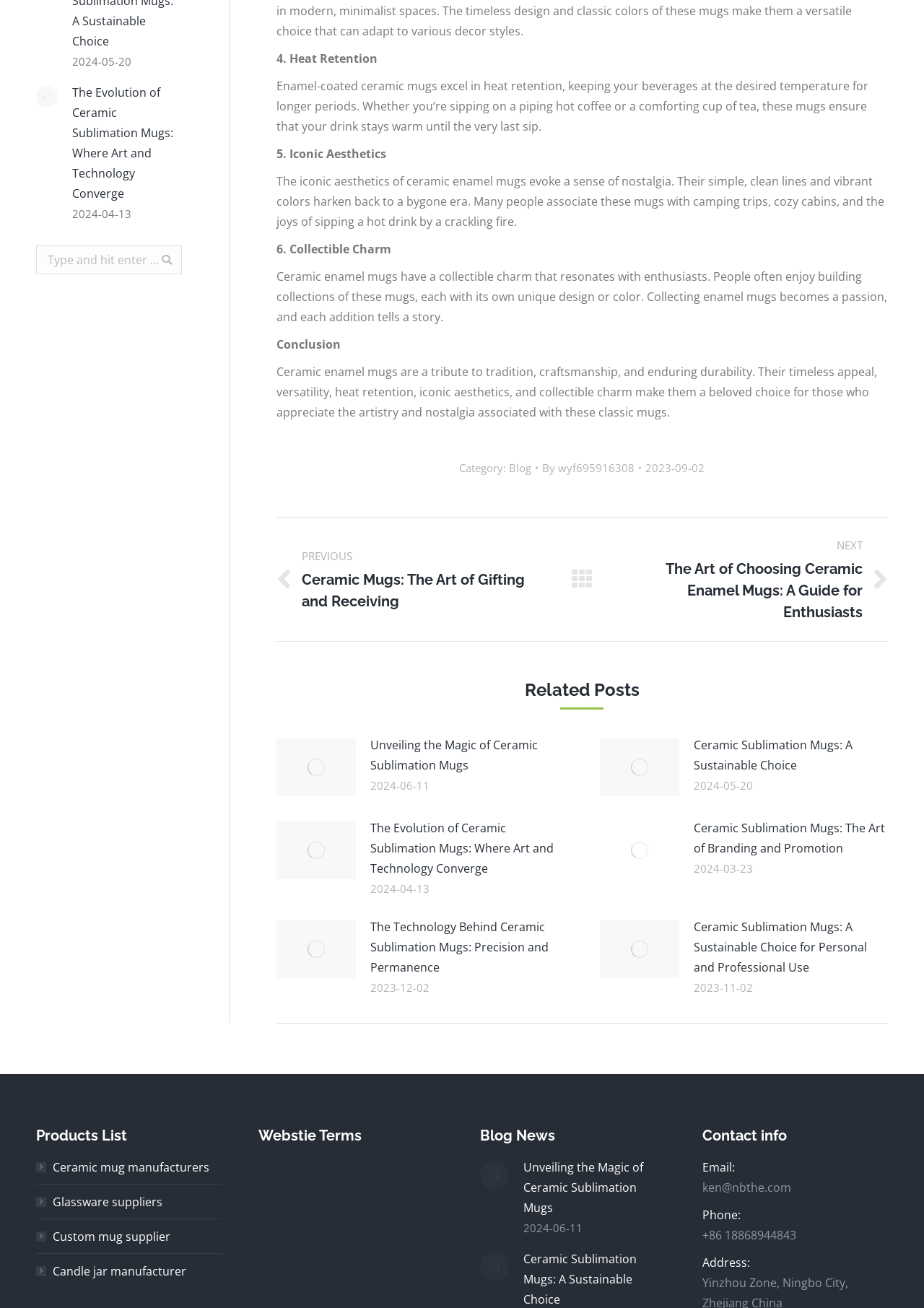What is the topic of the blog post?
Look at the image and respond with a single word or a short phrase.

Ceramic enamel mugs